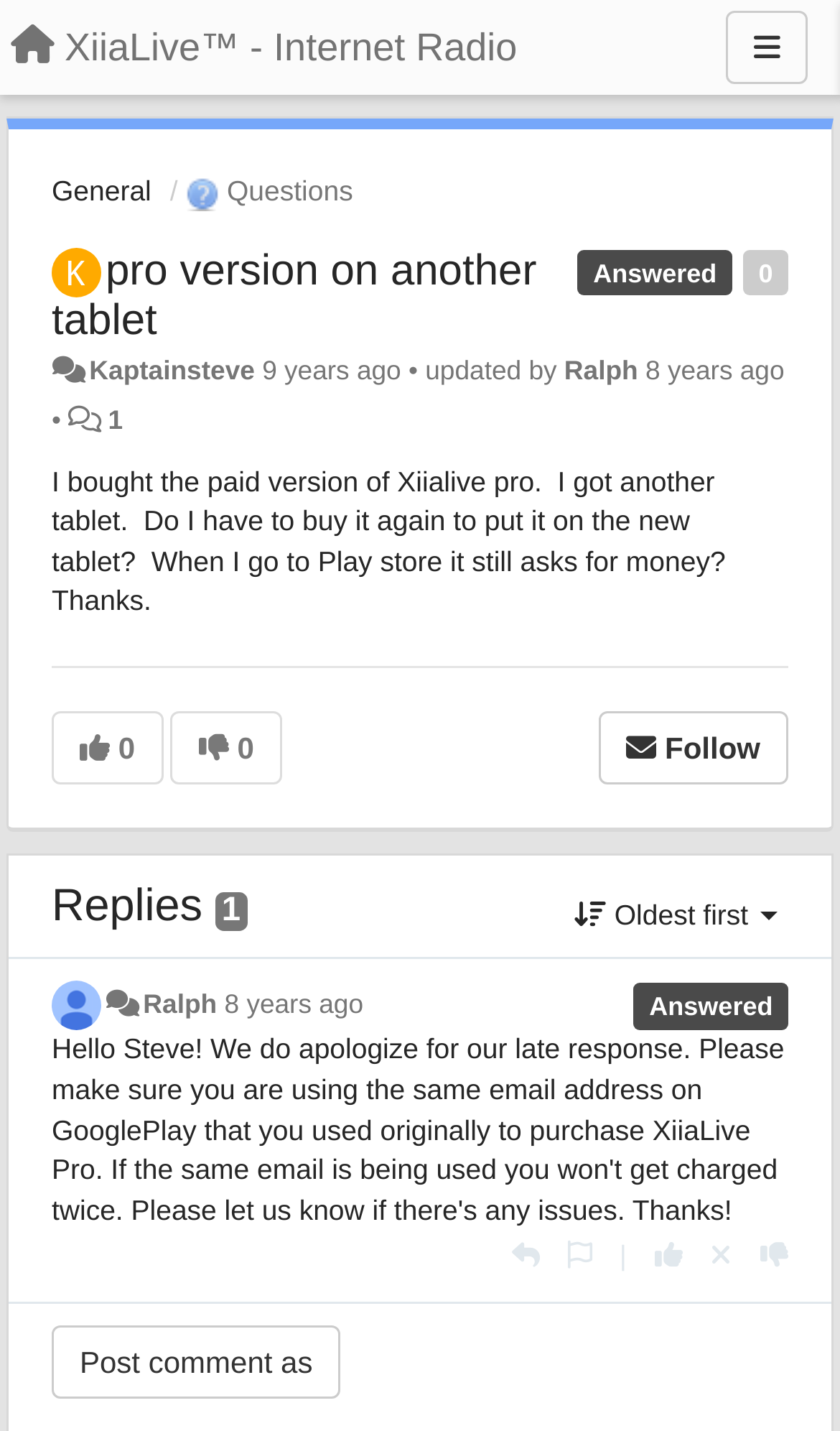With reference to the screenshot, provide a detailed response to the question below:
What is the user's concern about the Play store?

The user is concerned that when they go to the Play store, it still asks for money, implying that they are being asked to pay for the Xiialive pro version again.